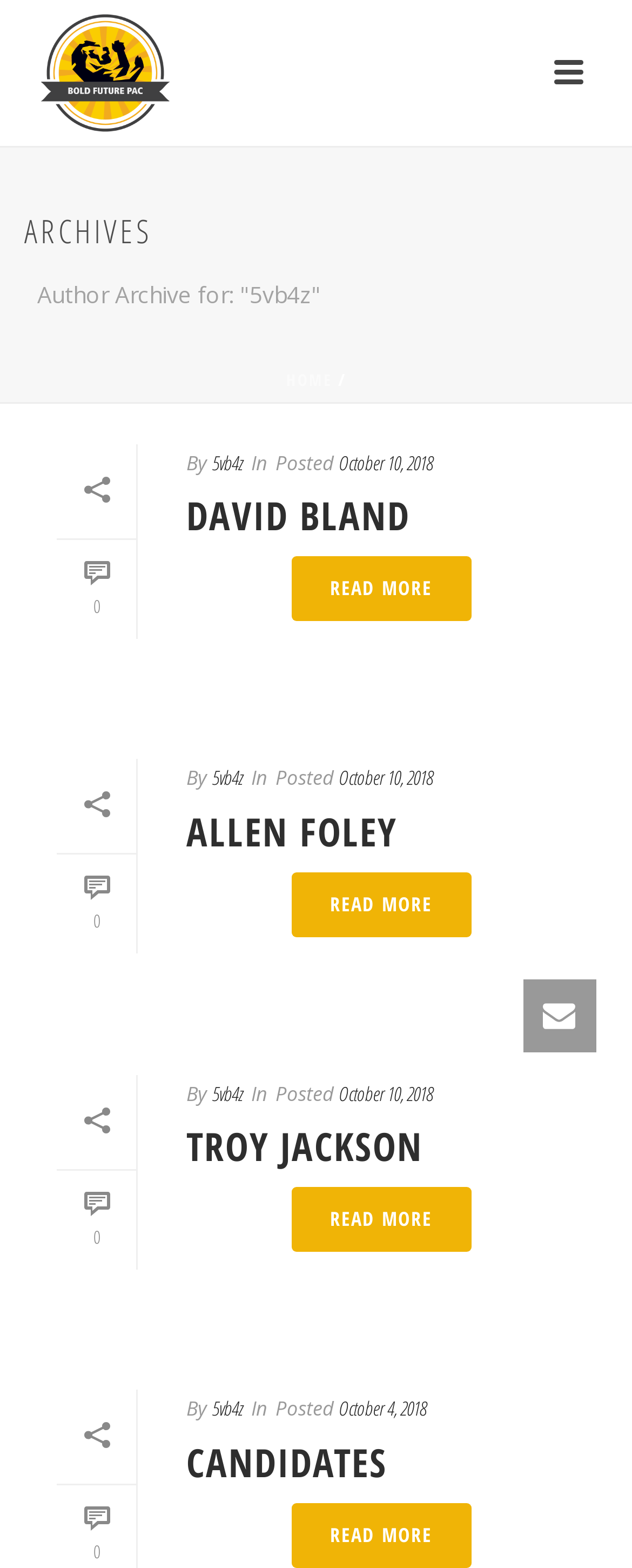Find the bounding box coordinates of the UI element according to this description: "October 4, 2018".

[0.536, 0.89, 0.674, 0.907]